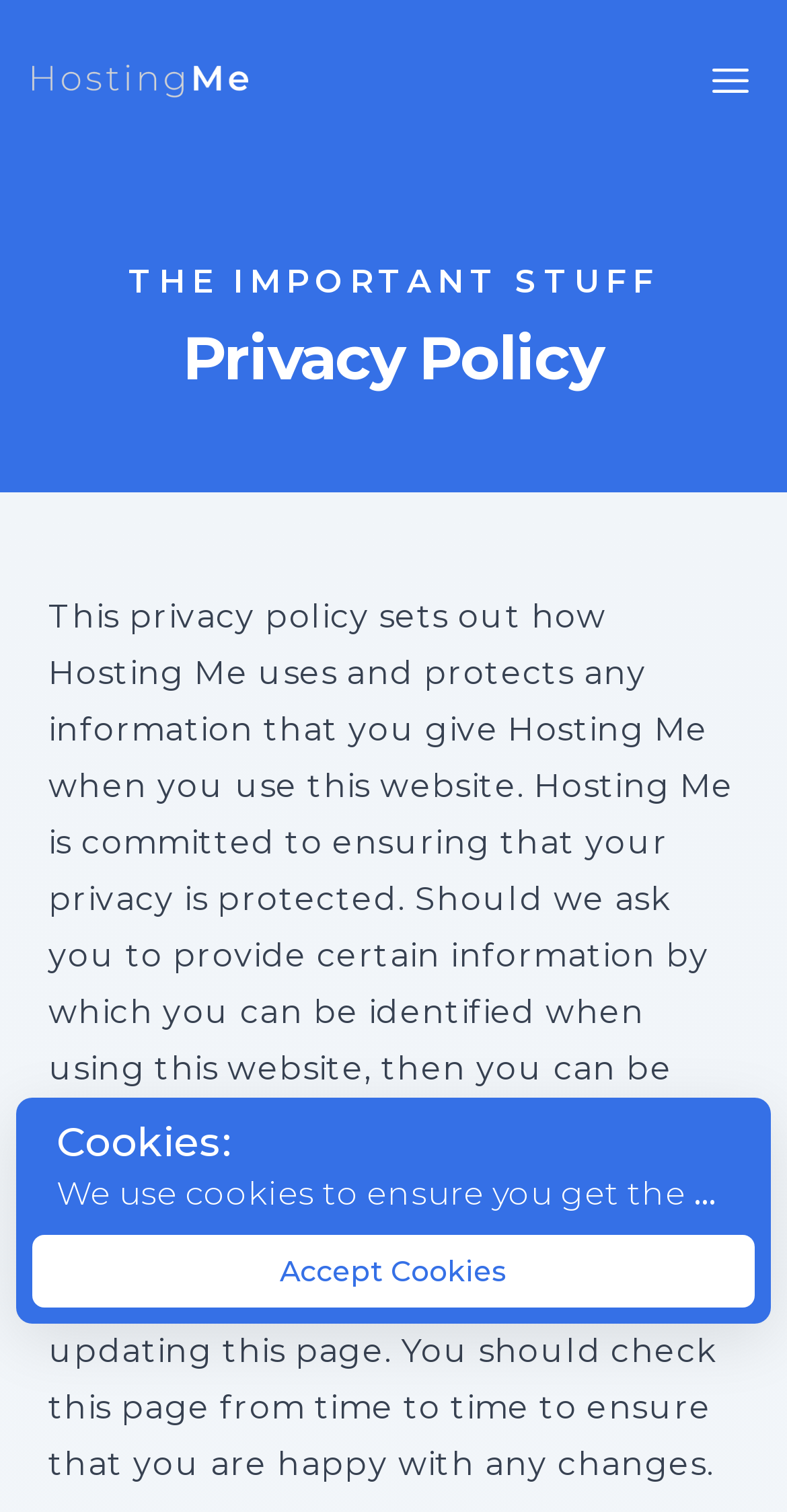Is there a menu on this webpage?
Please craft a detailed and exhaustive response to the question.

There is a button labeled 'Open menu' at the top right corner of the webpage, which indicates the presence of a menu.